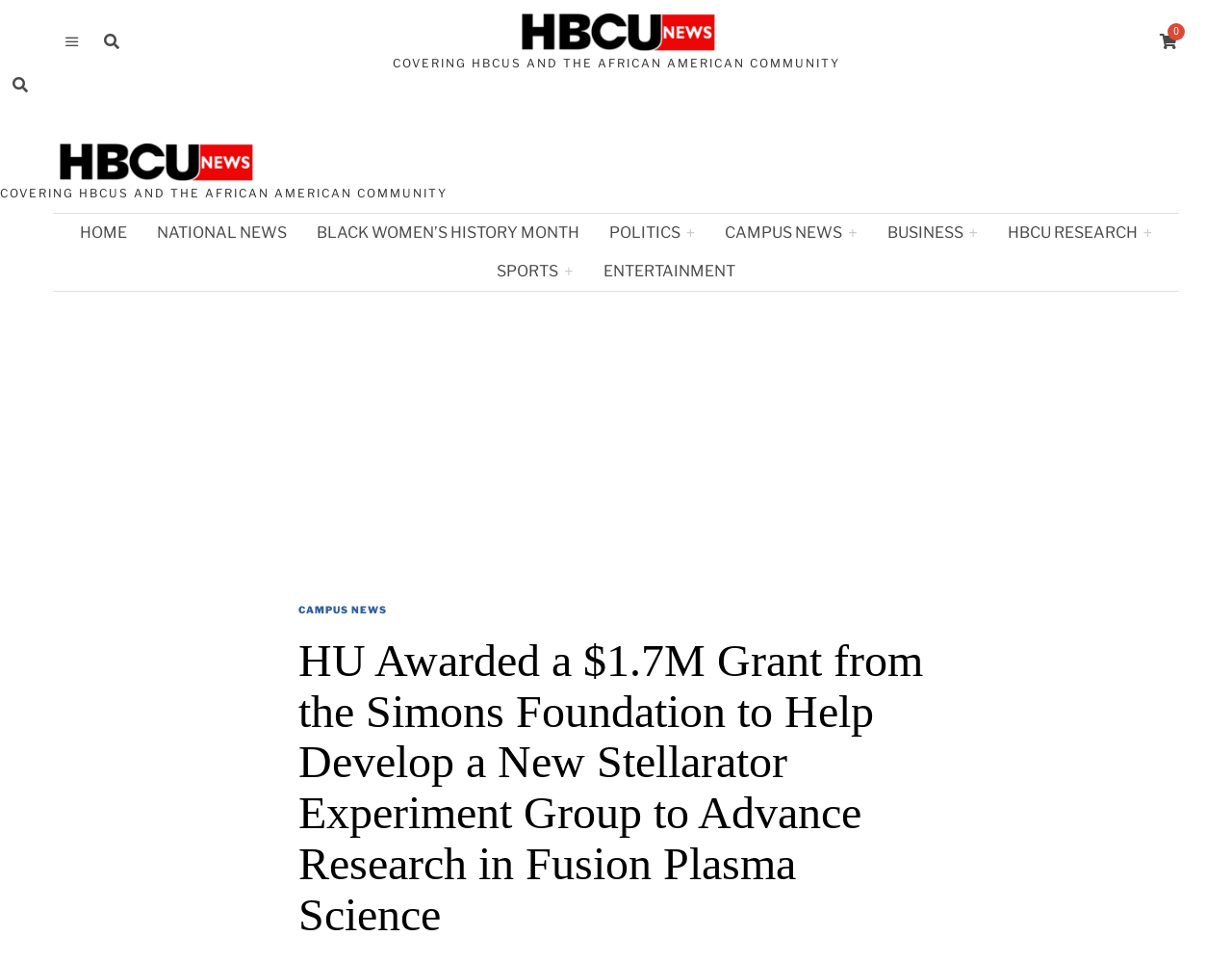Please identify the bounding box coordinates of the region to click in order to complete the task: "Read the CAMPUS NEWS article". The coordinates must be four float numbers between 0 and 1, specified as [left, top, right, bottom].

[0.242, 0.627, 0.314, 0.641]